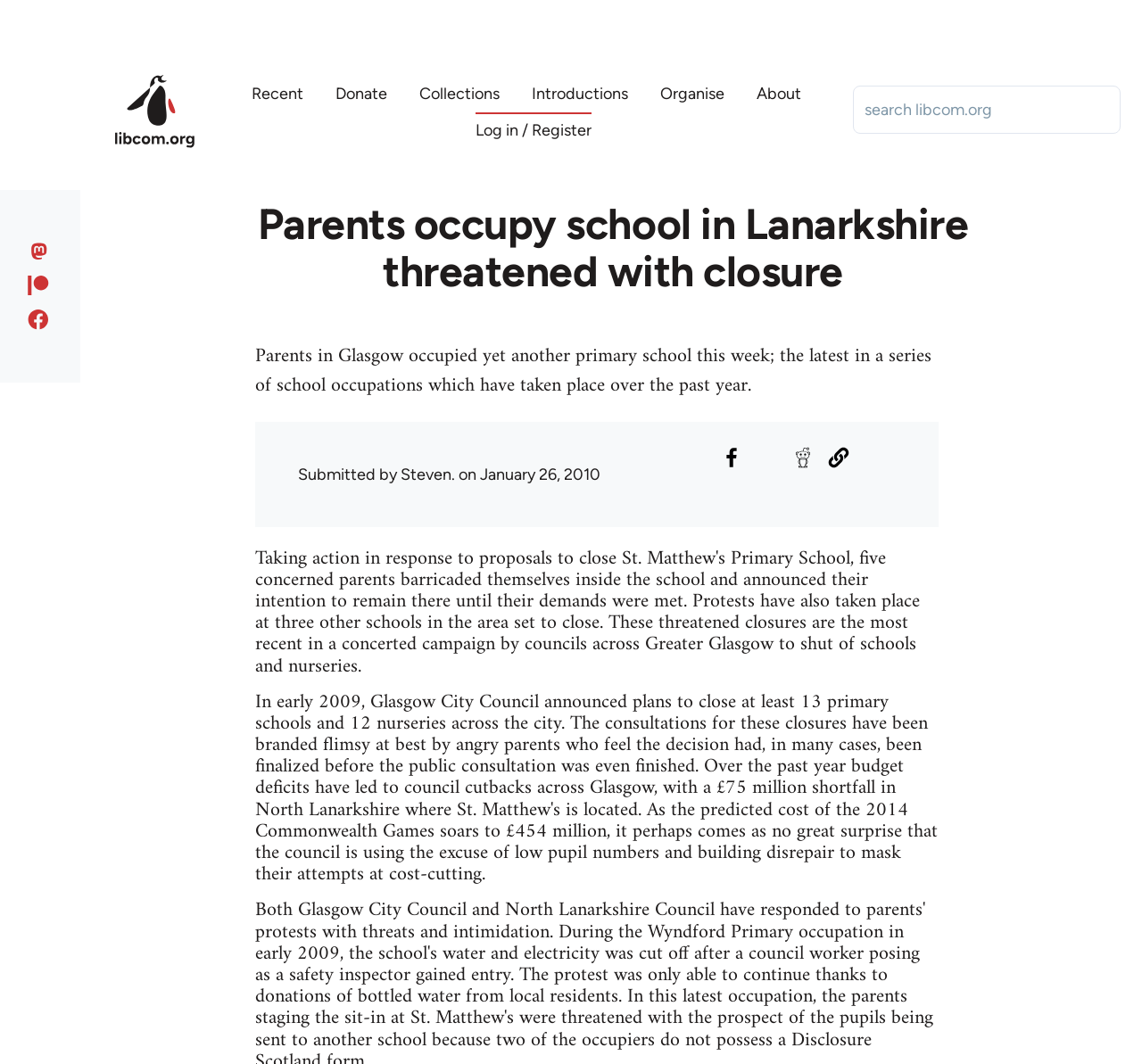Find the bounding box coordinates of the clickable area that will achieve the following instruction: "Log in or Register".

[0.416, 0.107, 0.518, 0.137]